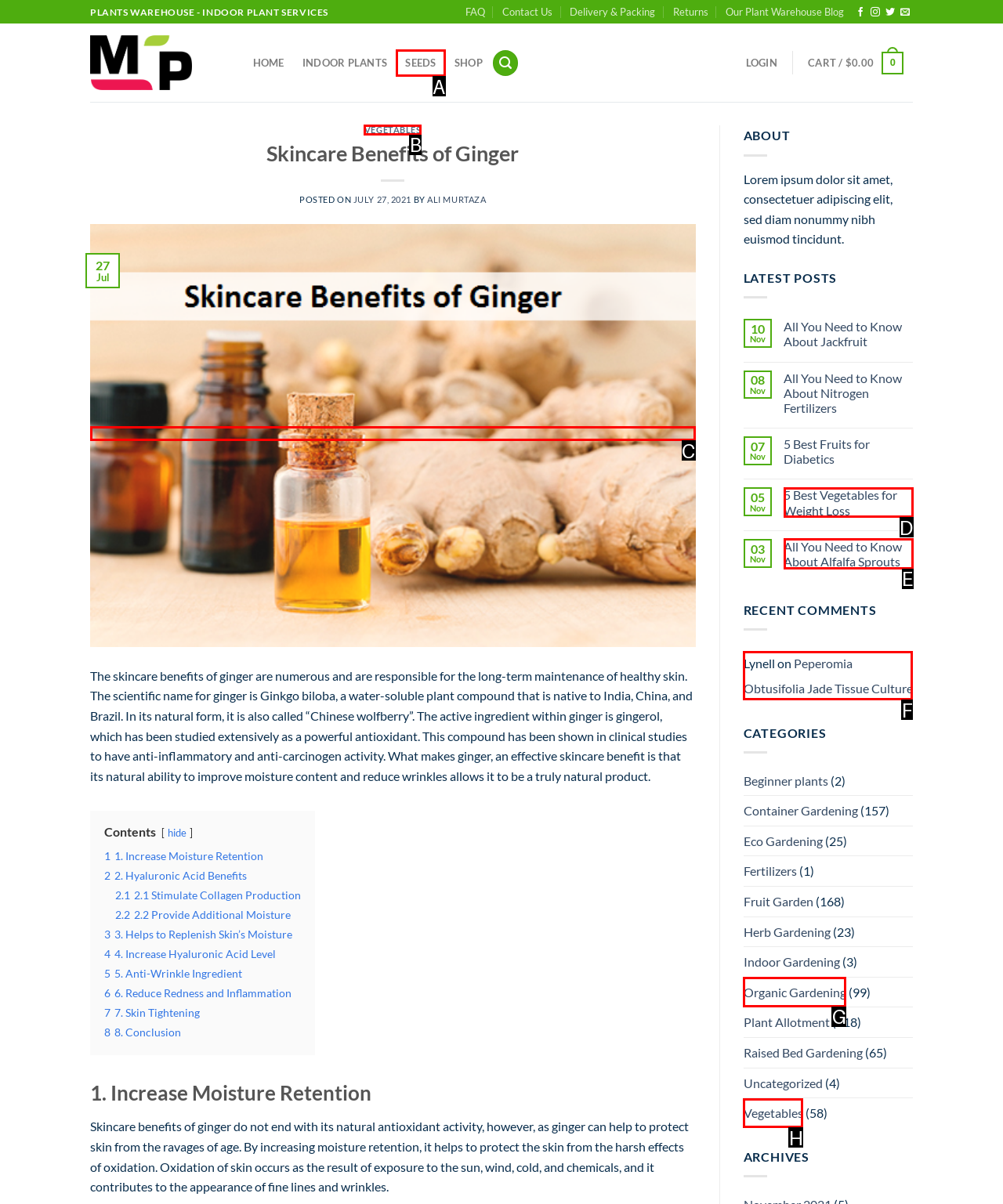Identify the HTML element to select in order to accomplish the following task: Read the 'Skincare Benefits of Ginger' article
Reply with the letter of the chosen option from the given choices directly.

C